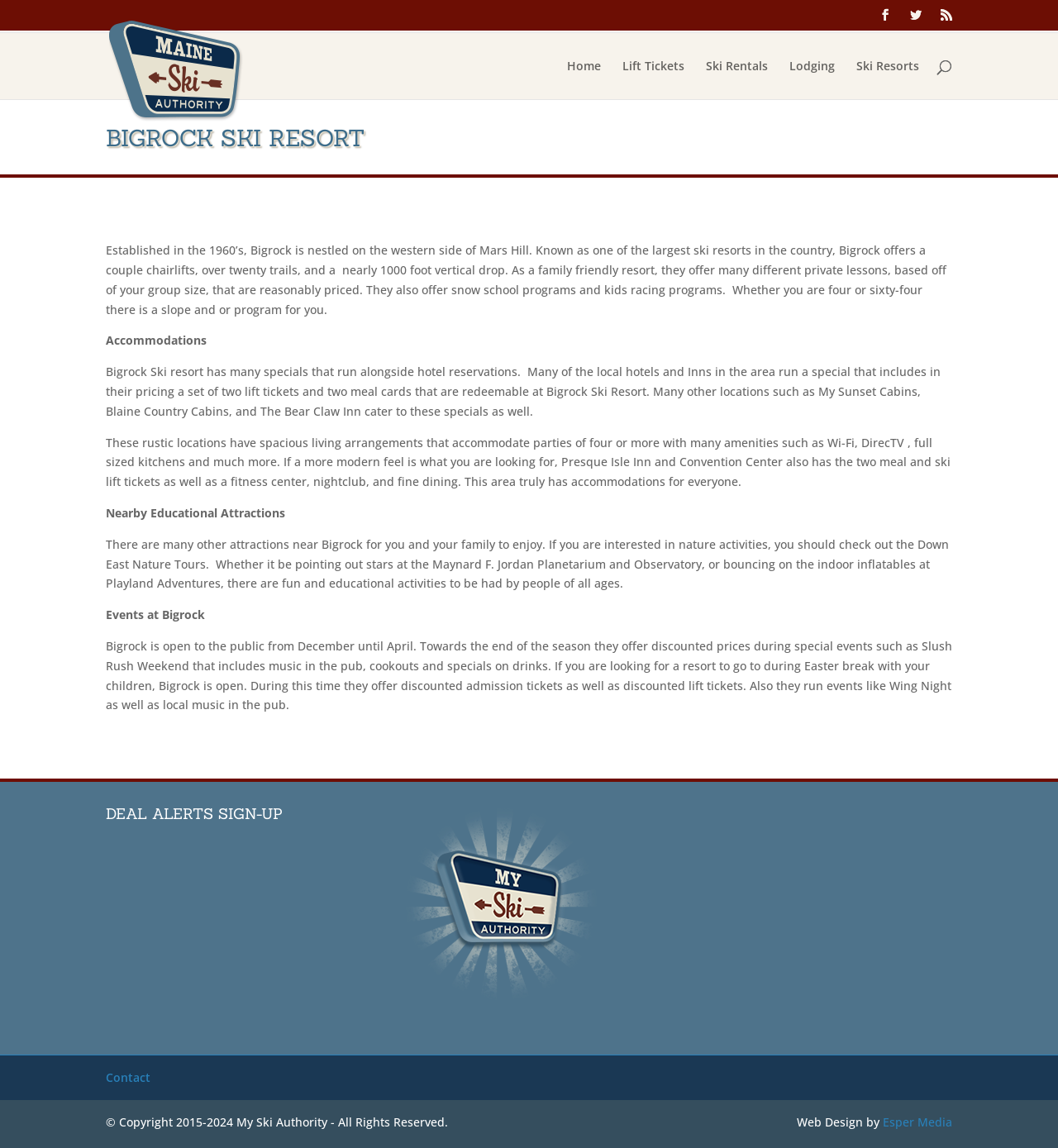When is Bigrock open to the public?
Use the image to answer the question with a single word or phrase.

December to April